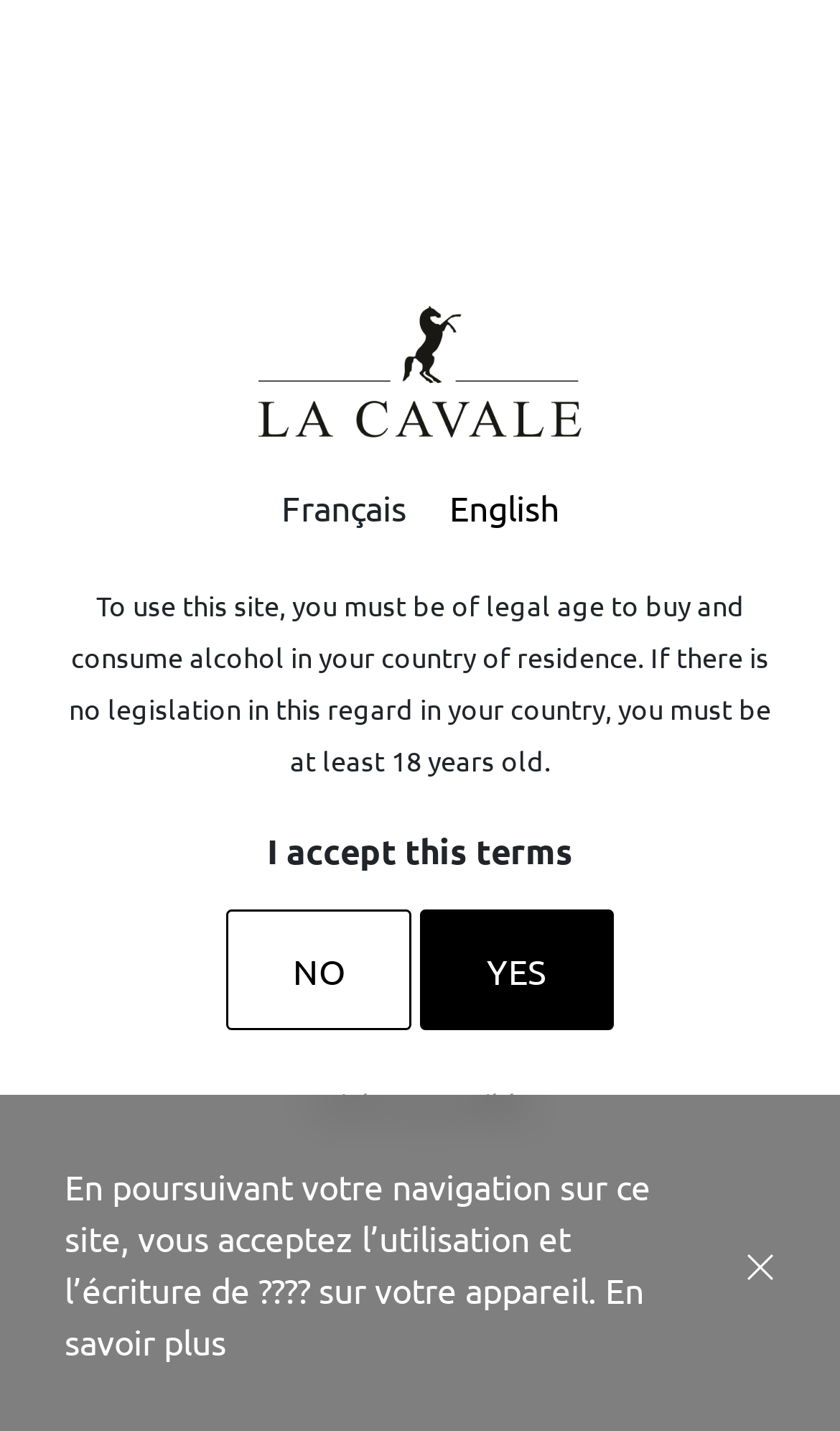What is the purpose of the button at the top right corner?
Based on the image, provide a one-word or brief-phrase response.

Open menu